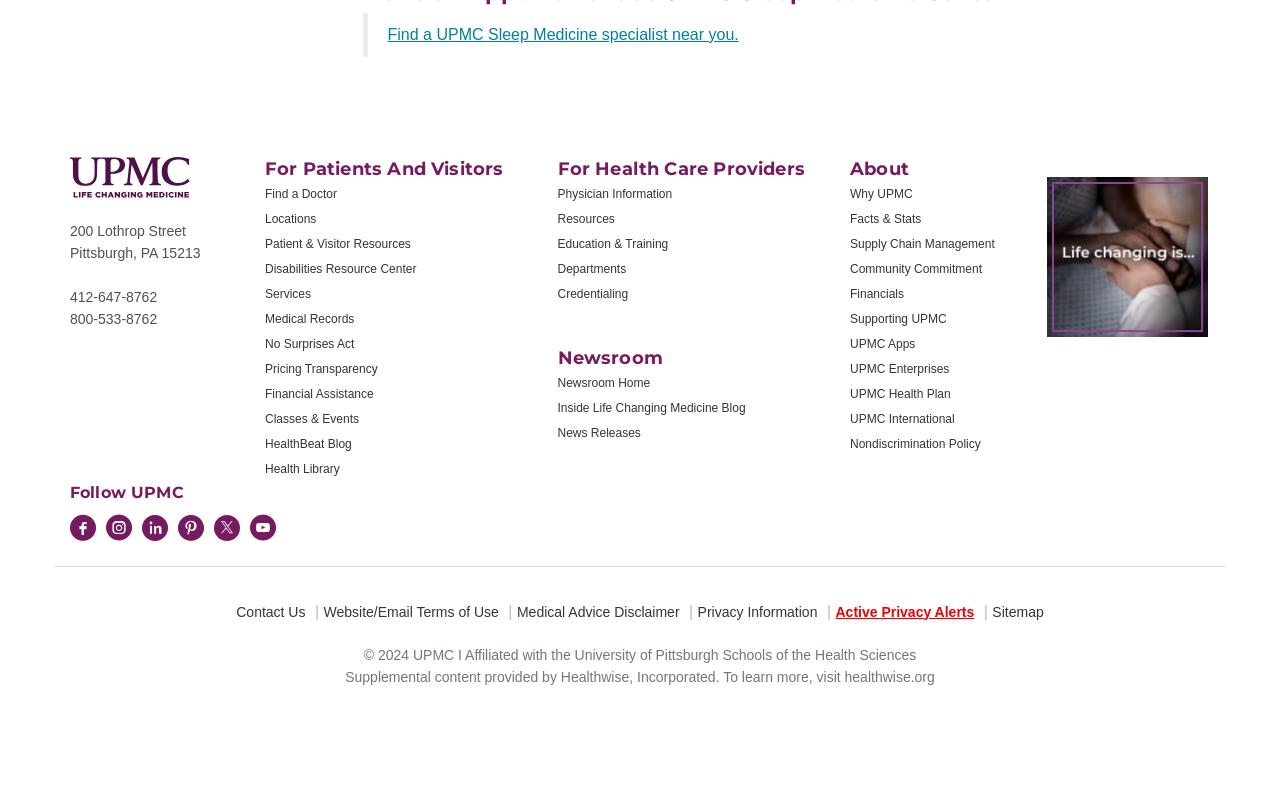Show the bounding box coordinates of the element that should be clicked to complete the task: "Visit the Newsroom".

[0.436, 0.477, 0.508, 0.495]